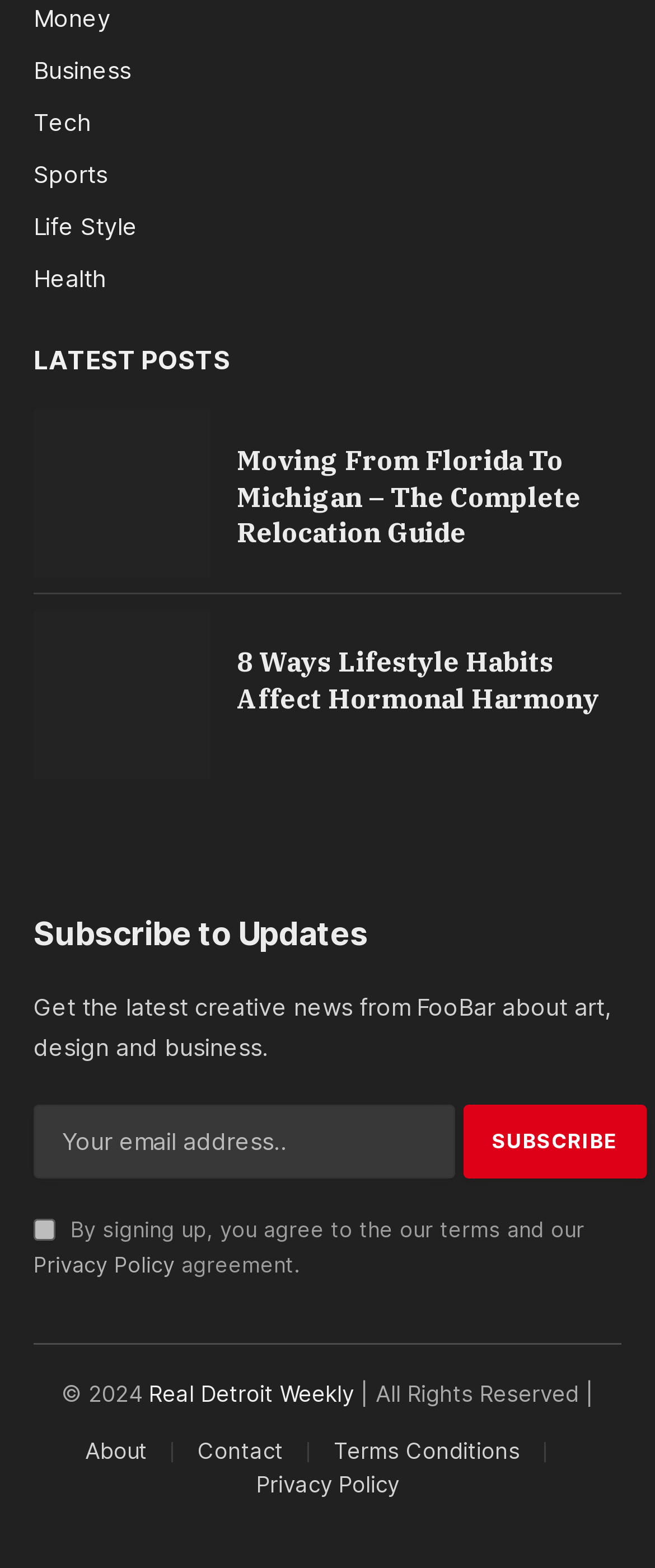Determine the bounding box coordinates for the HTML element described here: "name="EMAIL" placeholder="Your email address.."".

[0.051, 0.704, 0.695, 0.751]